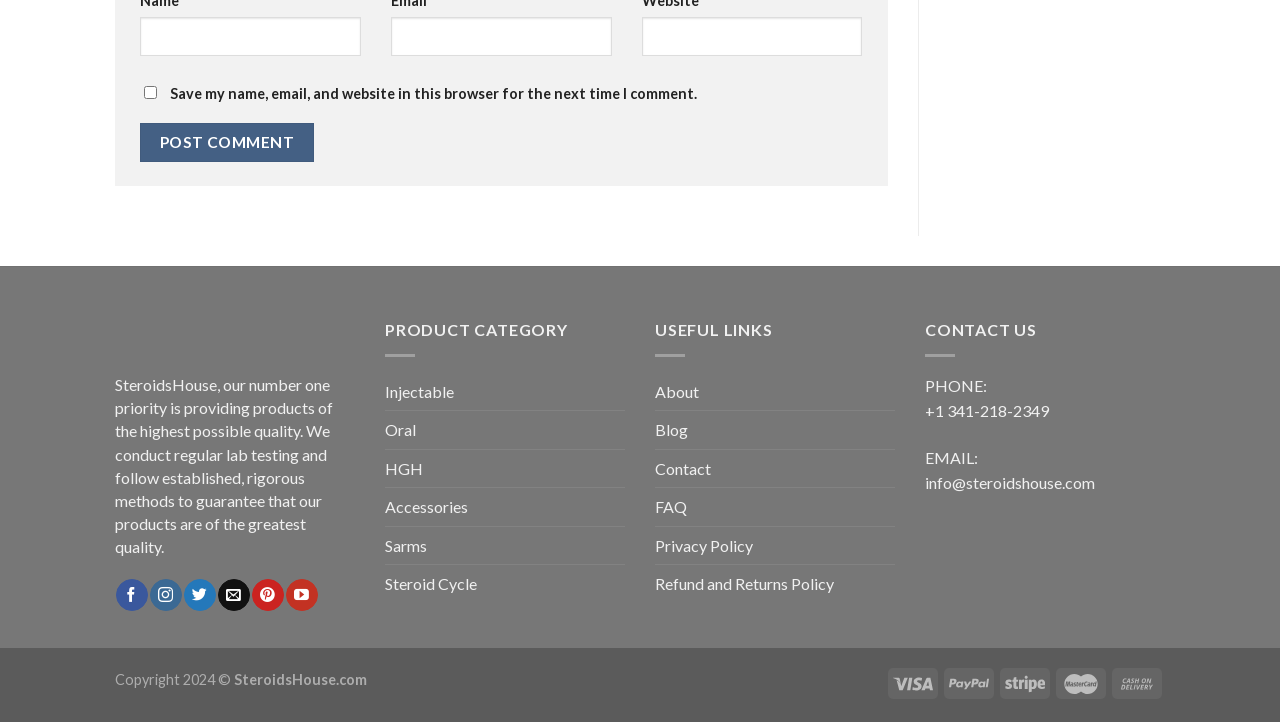Given the following UI element description: "Privacy Policy", find the bounding box coordinates in the webpage screenshot.

[0.512, 0.73, 0.588, 0.782]